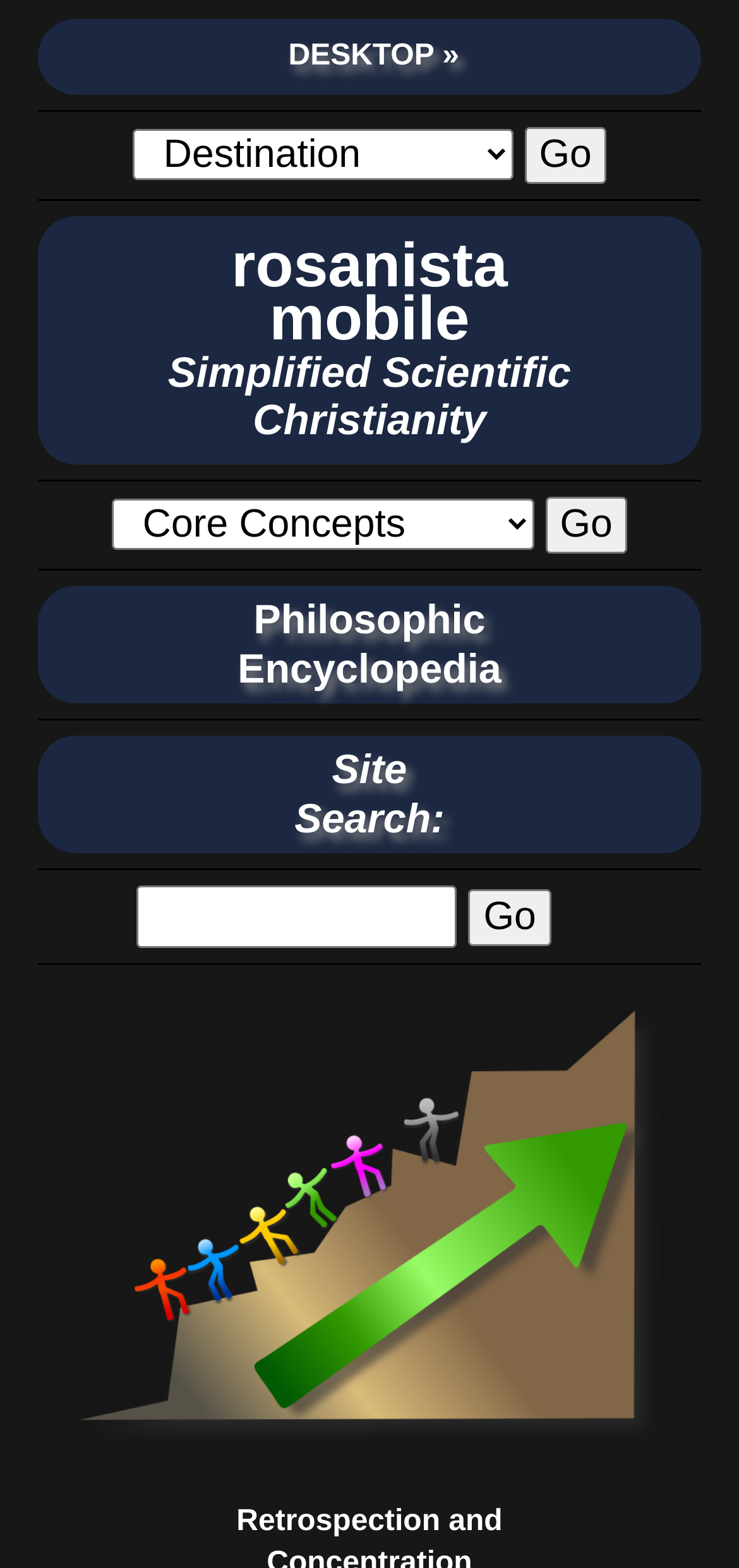Give an extensive and precise description of the webpage.

The webpage is titled "Rosanista Mobile | Simplified Scientific Christianity | Retrospection and Concentration" and appears to be a mobile version of a website. At the top, there is a link to the desktop version of the website, situated near the center of the page. Below this link, there is a horizontal separator line.

On the left side of the page, there is a combobox with a "Go" button next to it. This combination is repeated twice, with a horizontal separator line in between each instance. The first combobox is situated near the top of the page, while the second one is located slightly below the middle of the page.

To the right of the first combobox, there is a link with the text "rosanista mobile Simplified Scientific Christianity", which is divided into two lines. The second line contains the text "Christianity". Below this link, there is another horizontal separator line.

The page then features a series of static text elements, including "Philosophic", "Encyclopedia", "Site", and "Search:". These elements are arranged vertically, with horizontal separator lines in between each one.

Below the "Search:" text, there is a textbox with a "Go" button next to it. This is followed by another horizontal separator line.

The majority of the bottom half of the page is occupied by a large image, which spans the entire width of the page. At the very bottom of the page, there is a static text element with the text "Retrospection and".